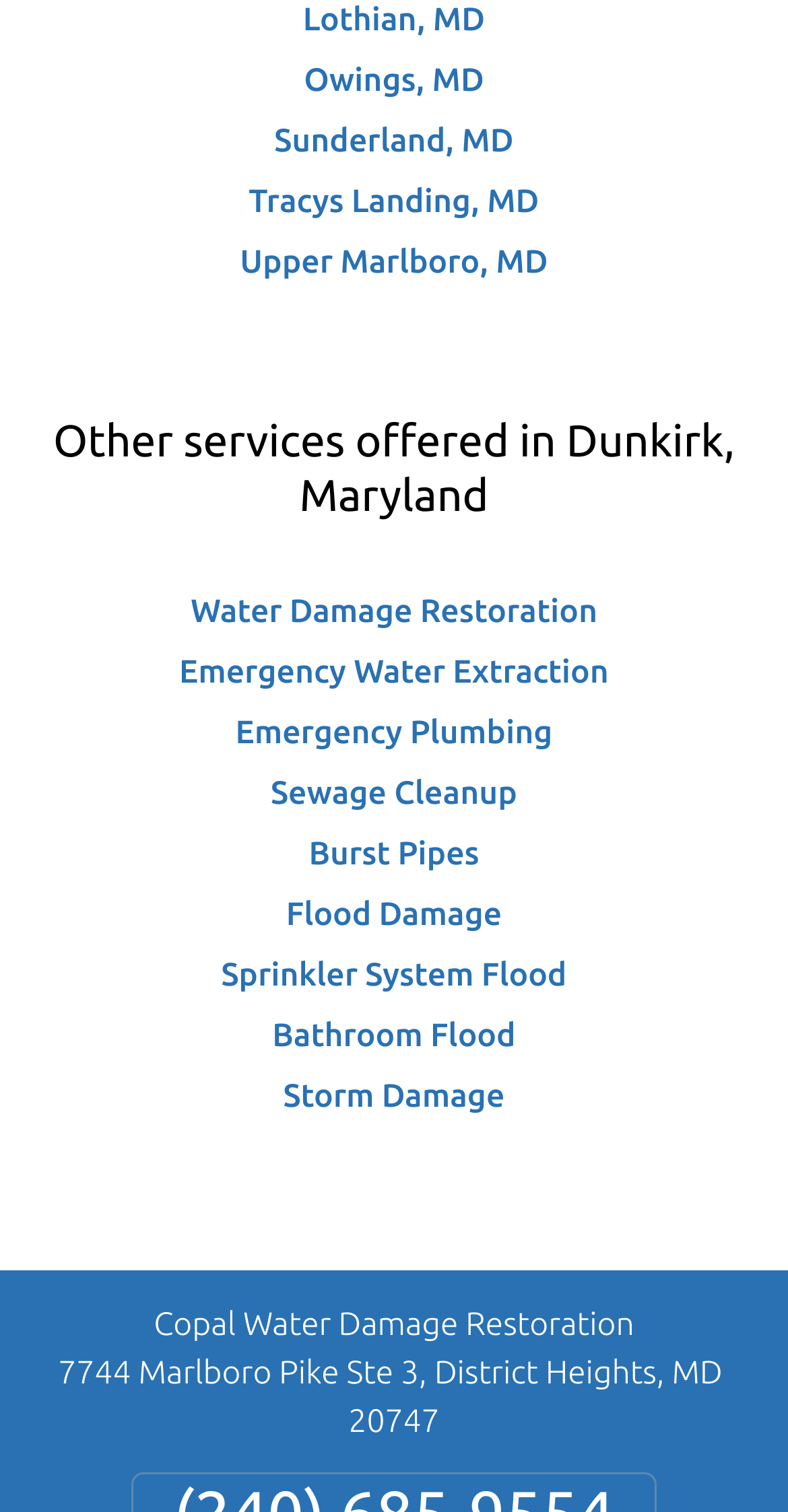Find the bounding box coordinates of the UI element according to this description: "Lothian, MD".

[0.384, 0.002, 0.615, 0.026]